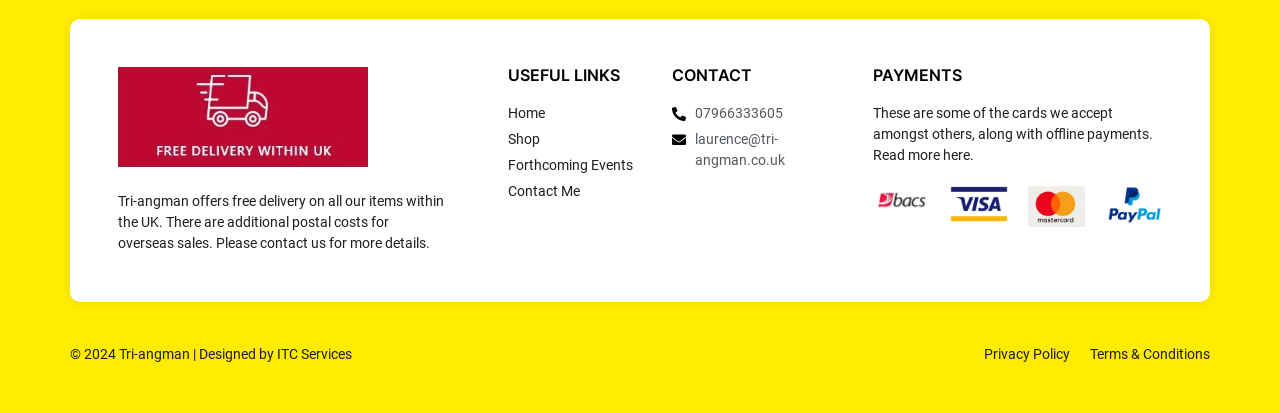Specify the bounding box coordinates for the region that must be clicked to perform the given instruction: "call the phone number".

[0.525, 0.249, 0.663, 0.3]